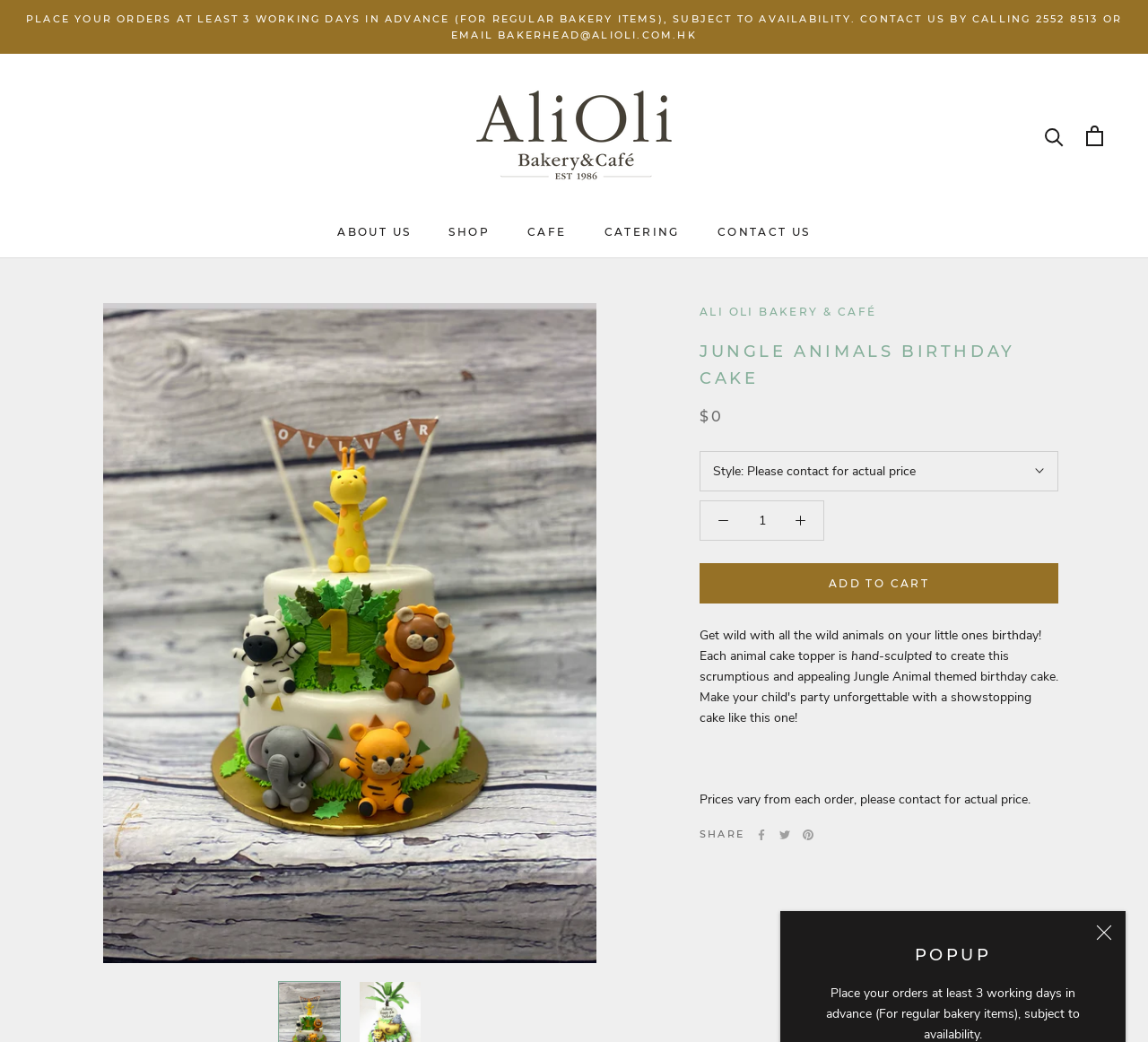Please identify the primary heading of the webpage and give its text content.

JUNGLE ANIMALS BIRTHDAY CAKE